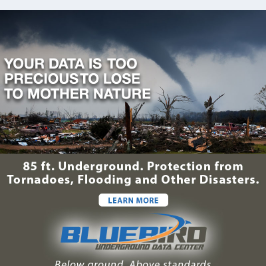What is the call-to-action button labeled in the image?
Look at the image and answer the question using a single word or phrase.

LEARN MORE